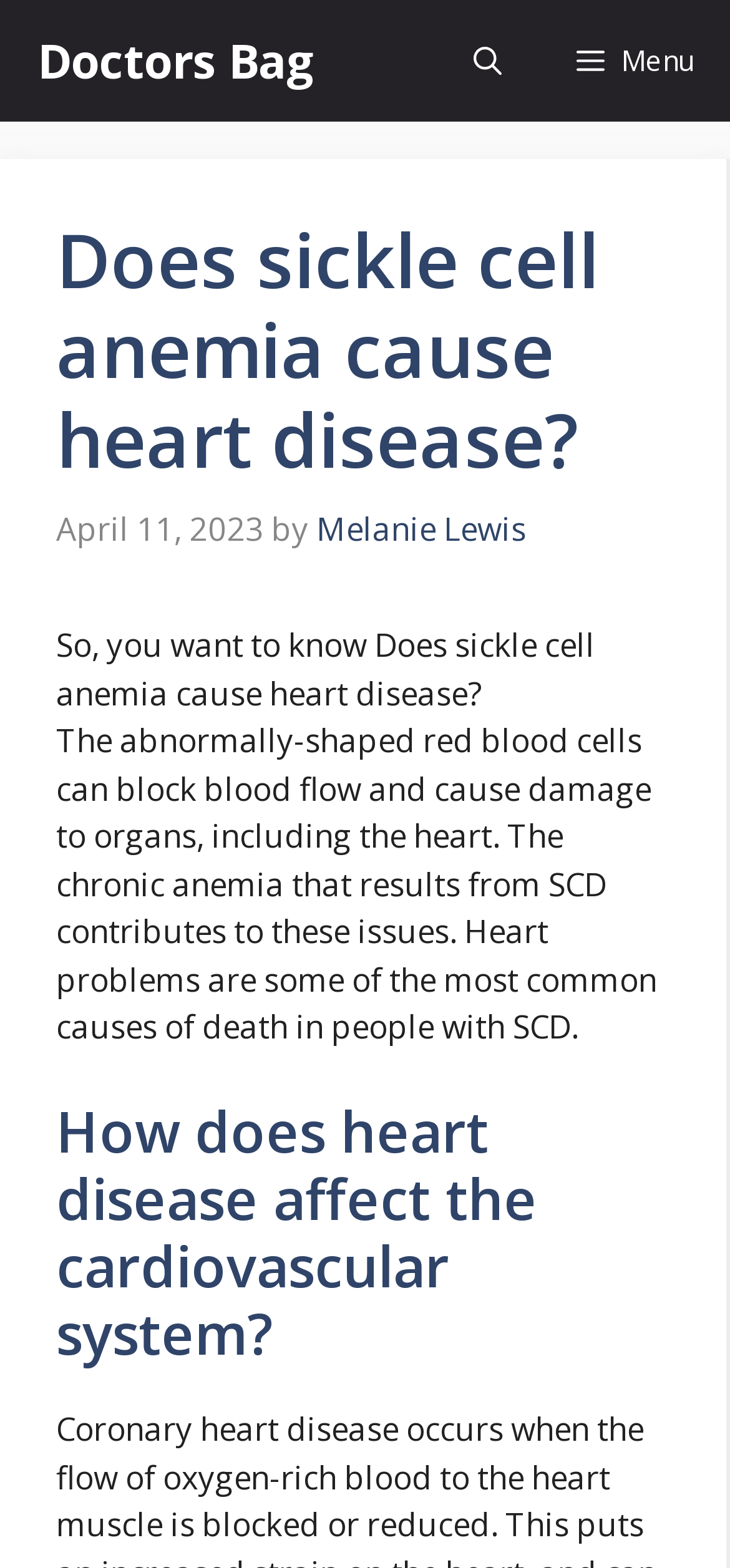What is the date of the article? Based on the image, give a response in one word or a short phrase.

April 11, 2023